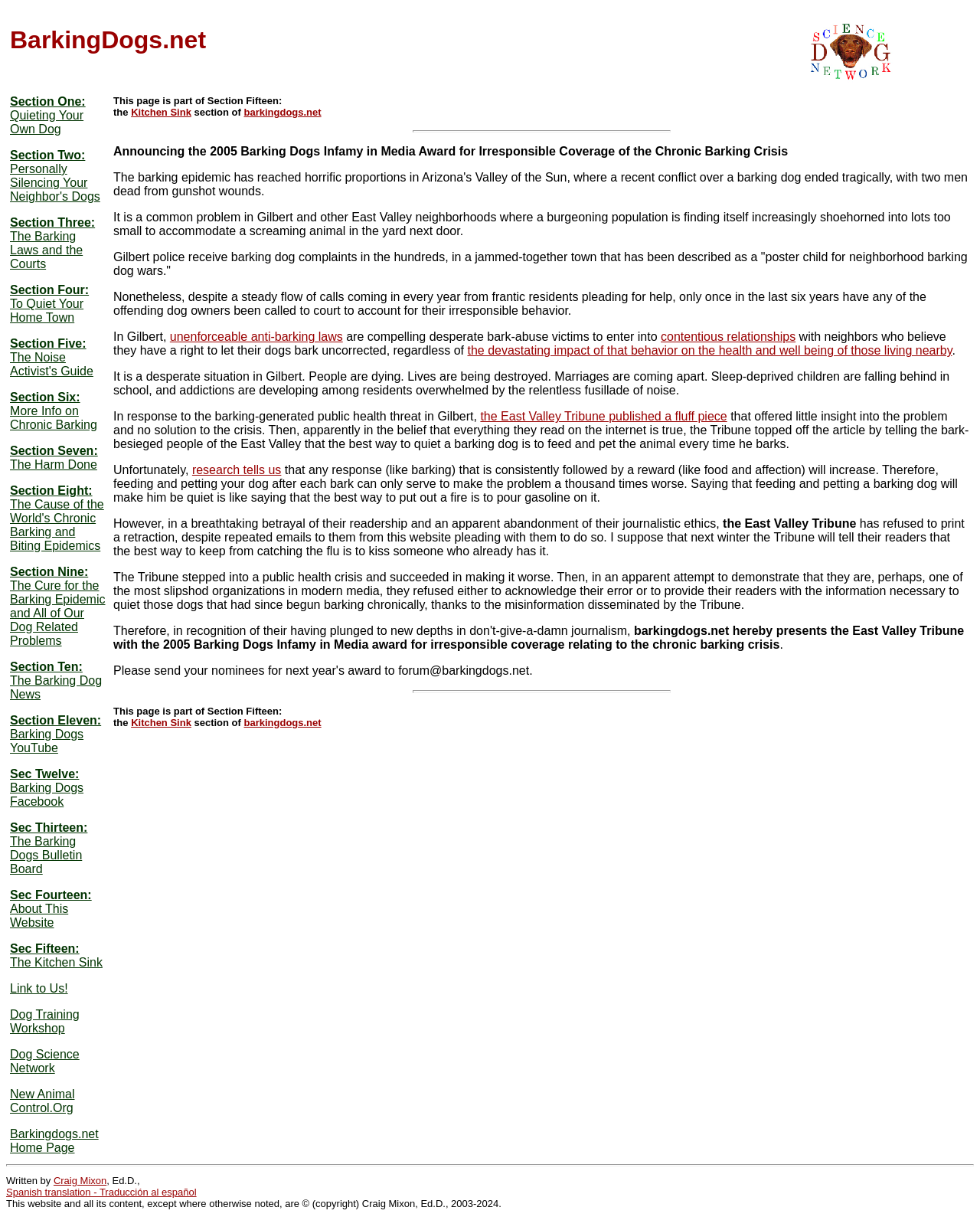Find and provide the bounding box coordinates for the UI element described with: "barkingdogs.net".

[0.249, 0.087, 0.328, 0.097]